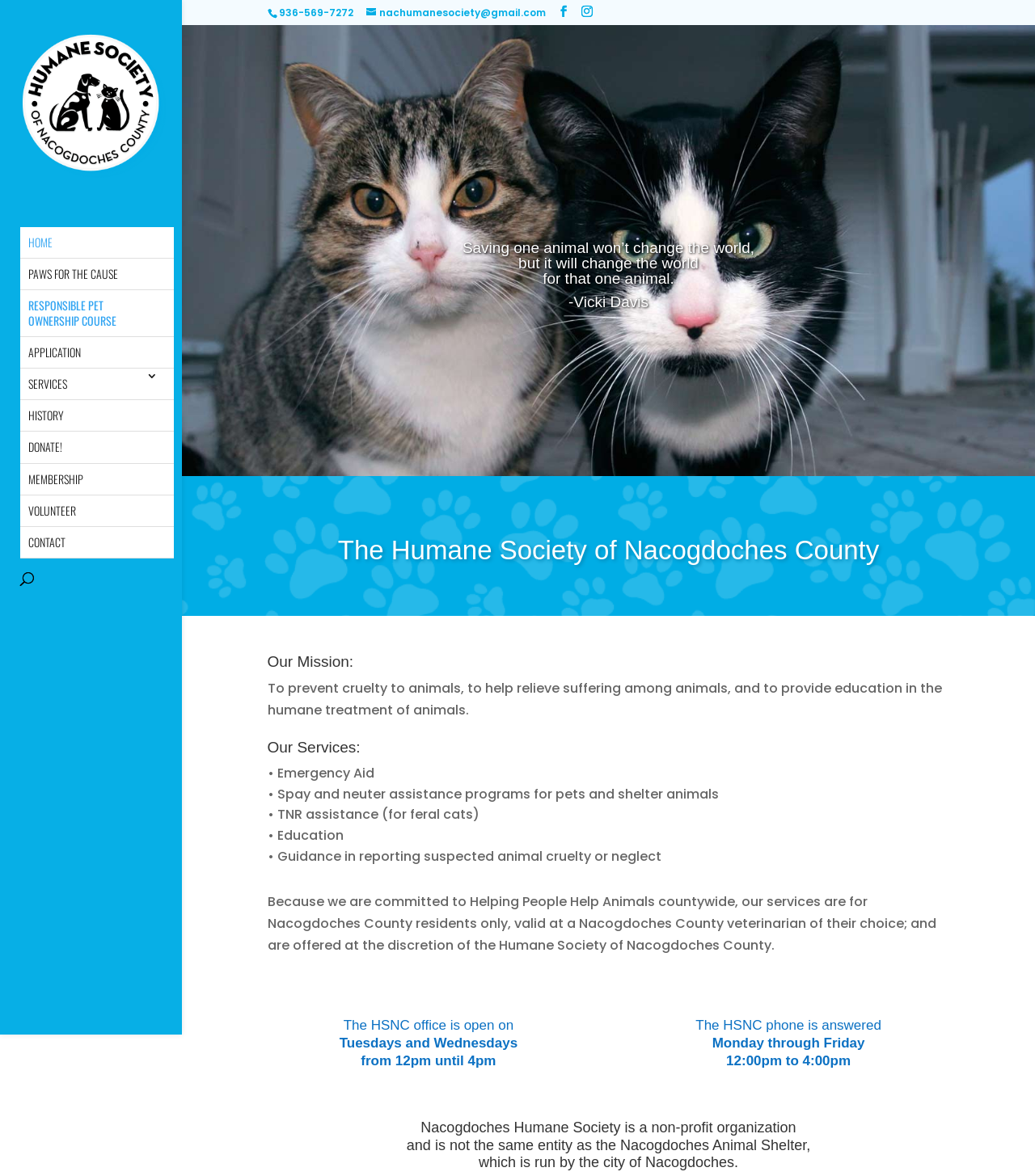Please locate the bounding box coordinates of the element that should be clicked to achieve the given instruction: "Donate to the Humane Society".

[0.02, 0.367, 0.168, 0.394]